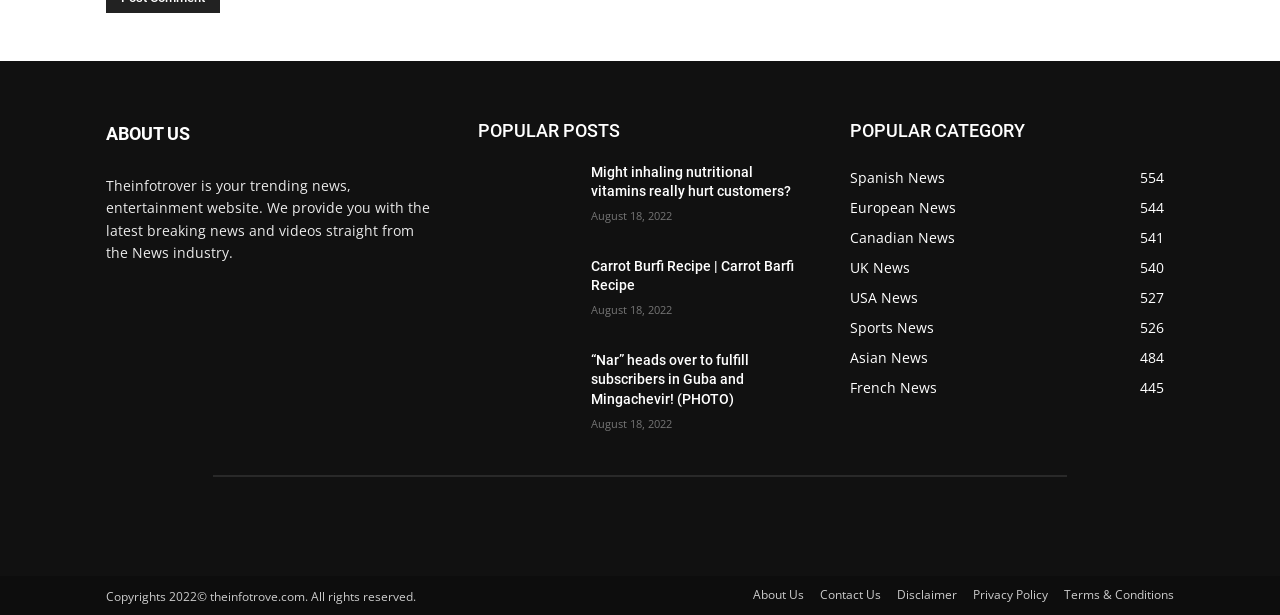Please provide the bounding box coordinates for the element that needs to be clicked to perform the following instruction: "Click on 'Might inhaling nutritional vitamins really hurt customers?'". The coordinates should be given as four float numbers between 0 and 1, i.e., [left, top, right, bottom].

[0.373, 0.265, 0.449, 0.375]